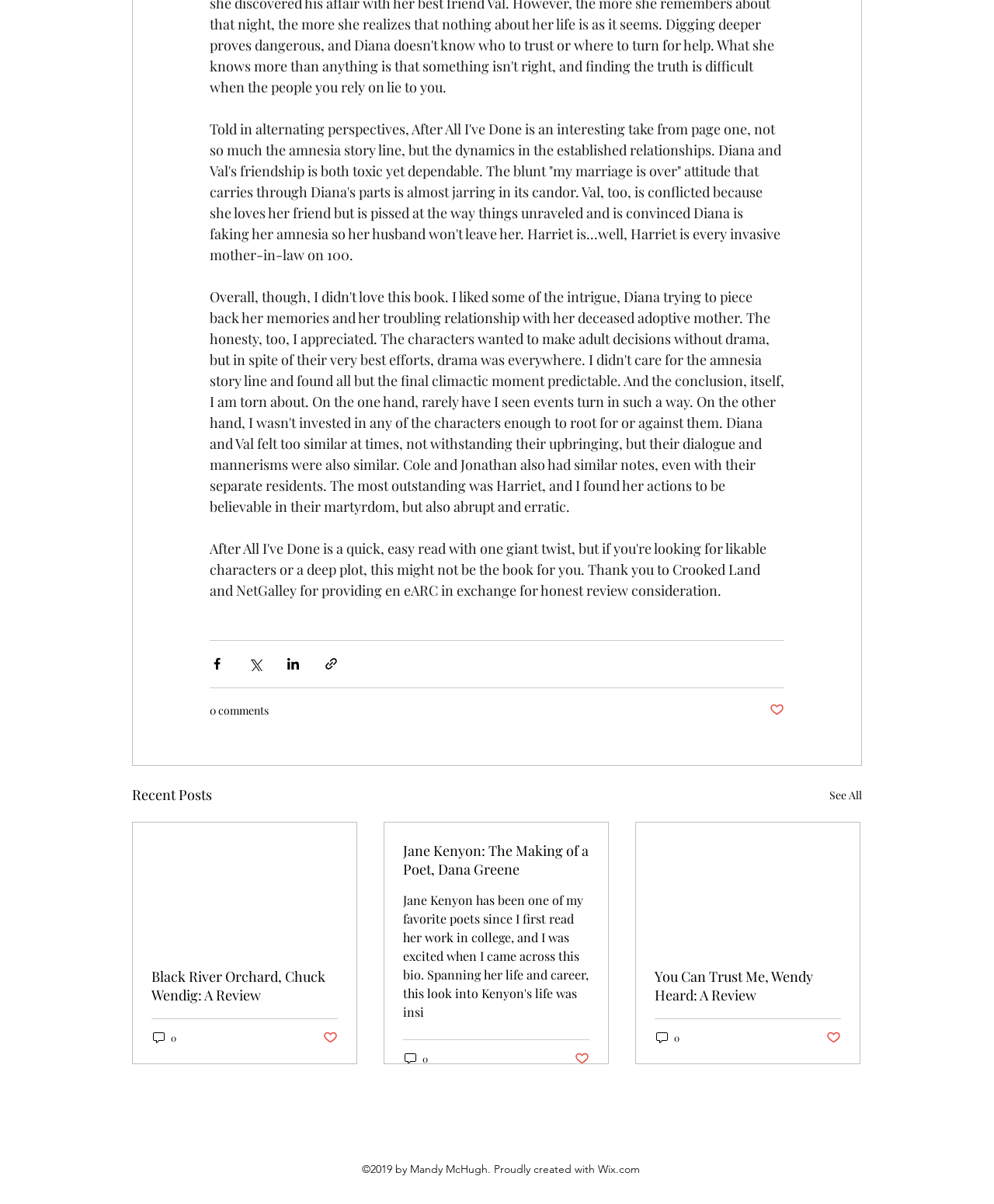Please give a succinct answer using a single word or phrase:
How many comments does the third article have?

0